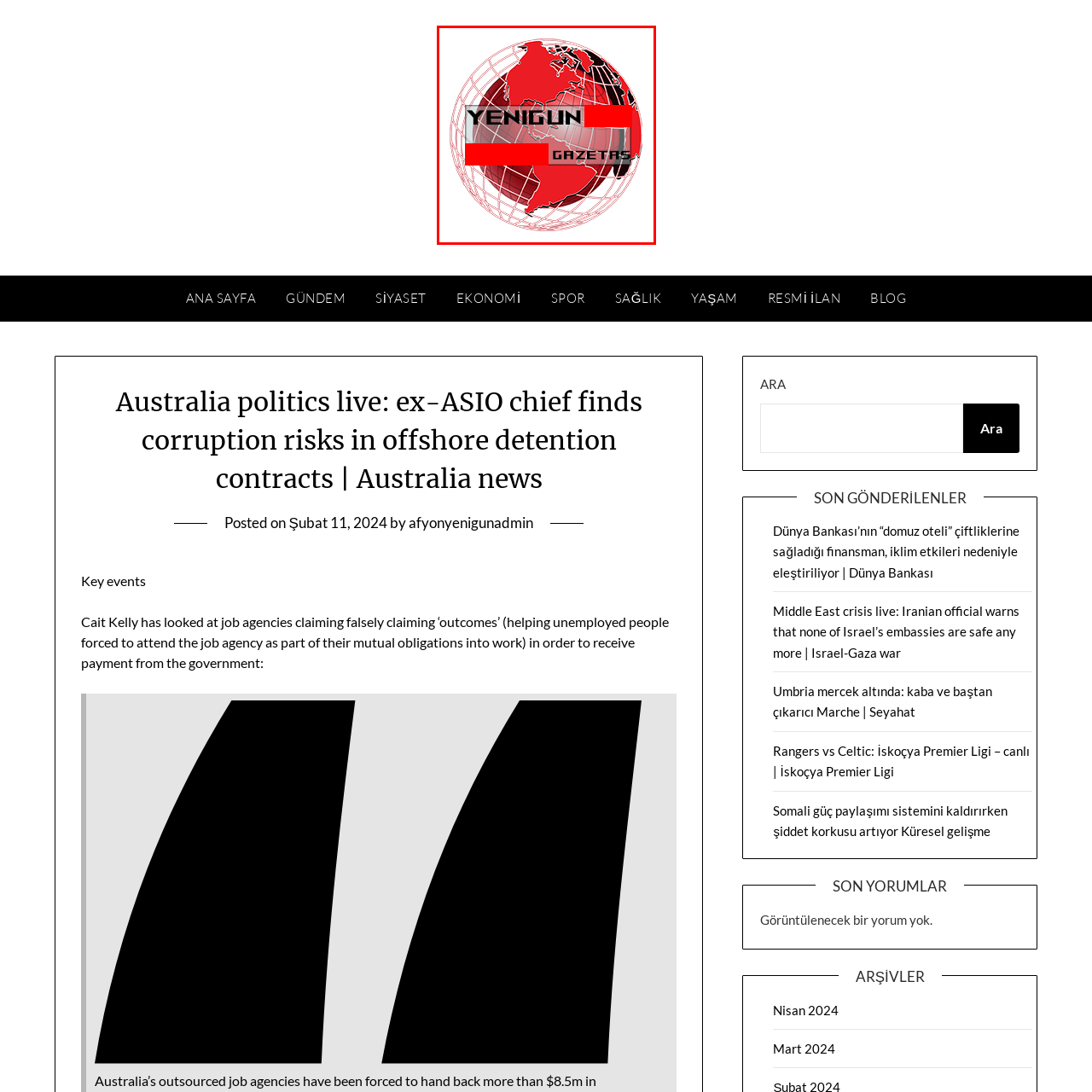What is the shape behind the logo?
Look closely at the portion of the image highlighted by the red bounding box and provide a comprehensive answer to the question.

The logo of 'YENİGÜN GAZETESİ' is prominently displayed against a globe design, which implies that the shape behind the logo is a globe.